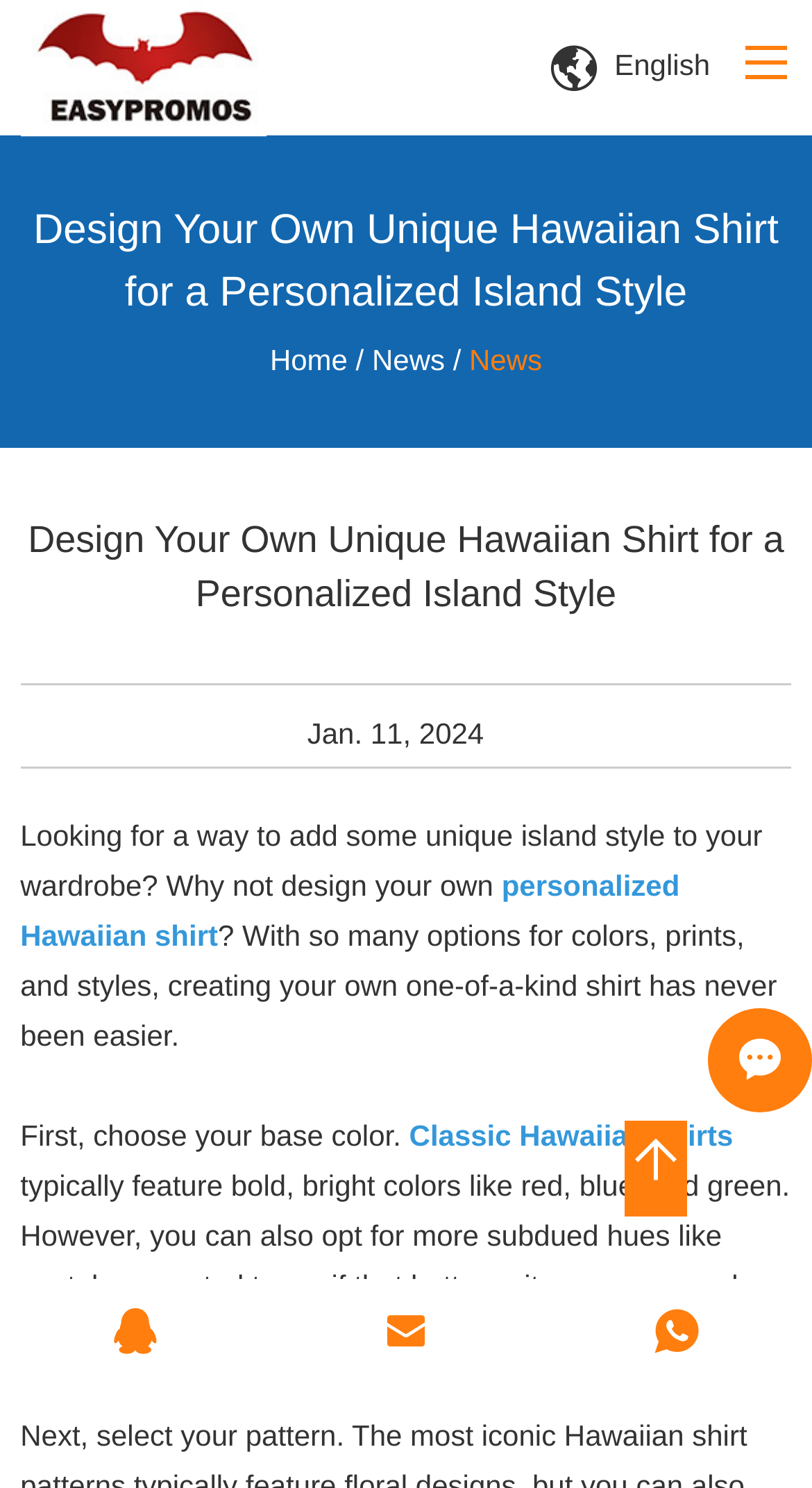Could you find the bounding box coordinates of the clickable area to complete this instruction: "Click on the Home link"?

[0.282, 0.148, 0.949, 0.196]